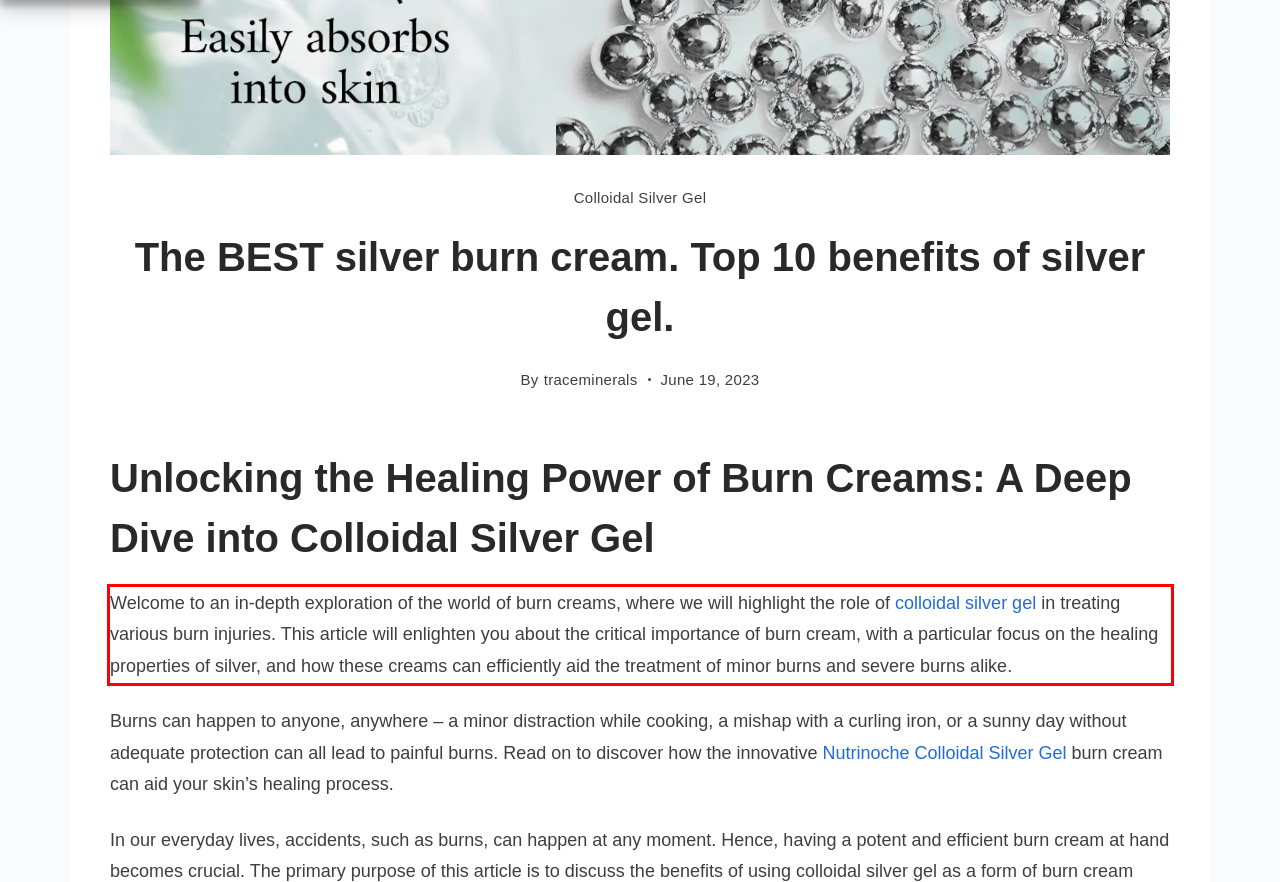Analyze the screenshot of the webpage that features a red bounding box and recognize the text content enclosed within this red bounding box.

Welcome to an in-depth exploration of the world of burn creams, where we will highlight the role of colloidal silver gel in treating various burn injuries. This article will enlighten you about the critical importance of burn cream, with a particular focus on the healing properties of silver, and how these creams can efficiently aid the treatment of minor burns and severe burns alike.